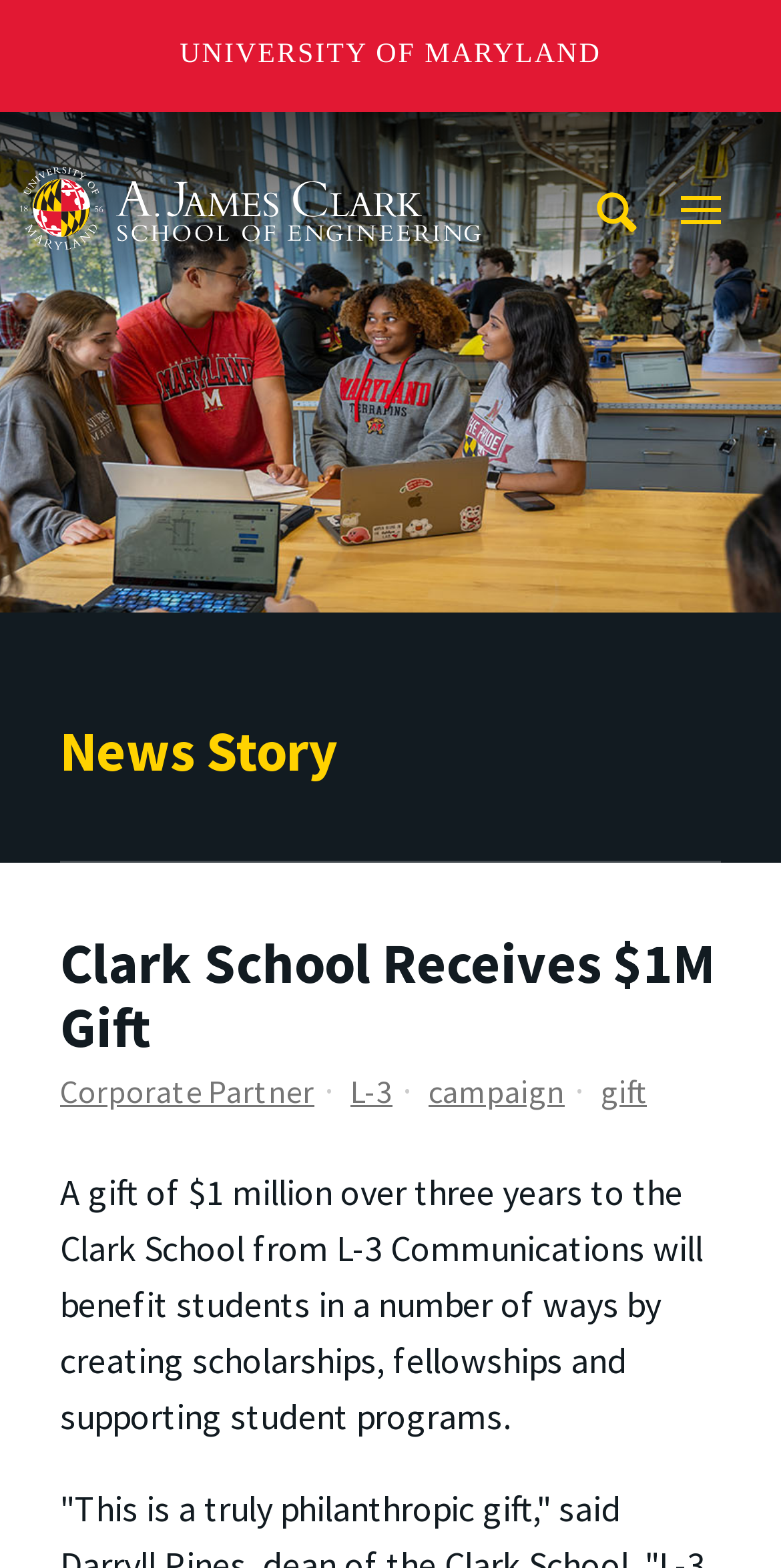Using the element description provided, determine the bounding box coordinates in the format (top-left x, top-left y, bottom-right x, bottom-right y). Ensure that all values are floating point numbers between 0 and 1. Element description: Young Adult/Teen 12-18

None